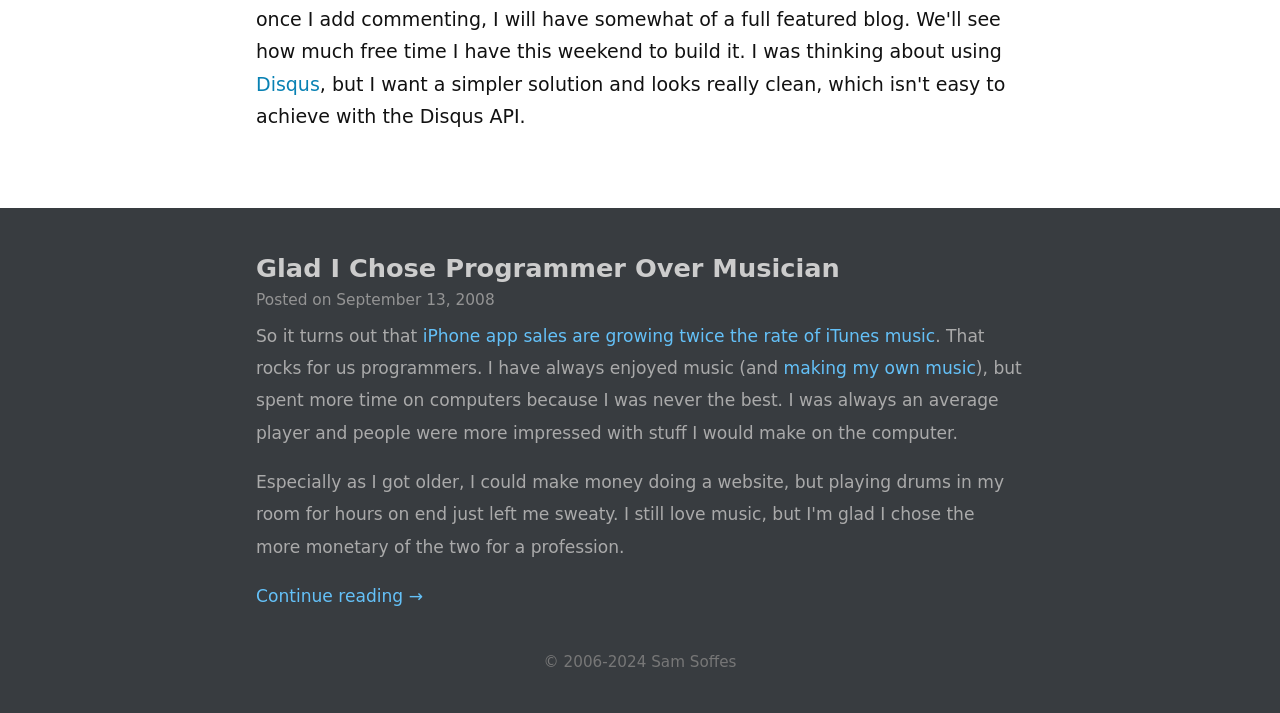Specify the bounding box coordinates (top-left x, top-left y, bottom-right x, bottom-right y) of the UI element in the screenshot that matches this description: Disqus

[0.2, 0.102, 0.25, 0.134]